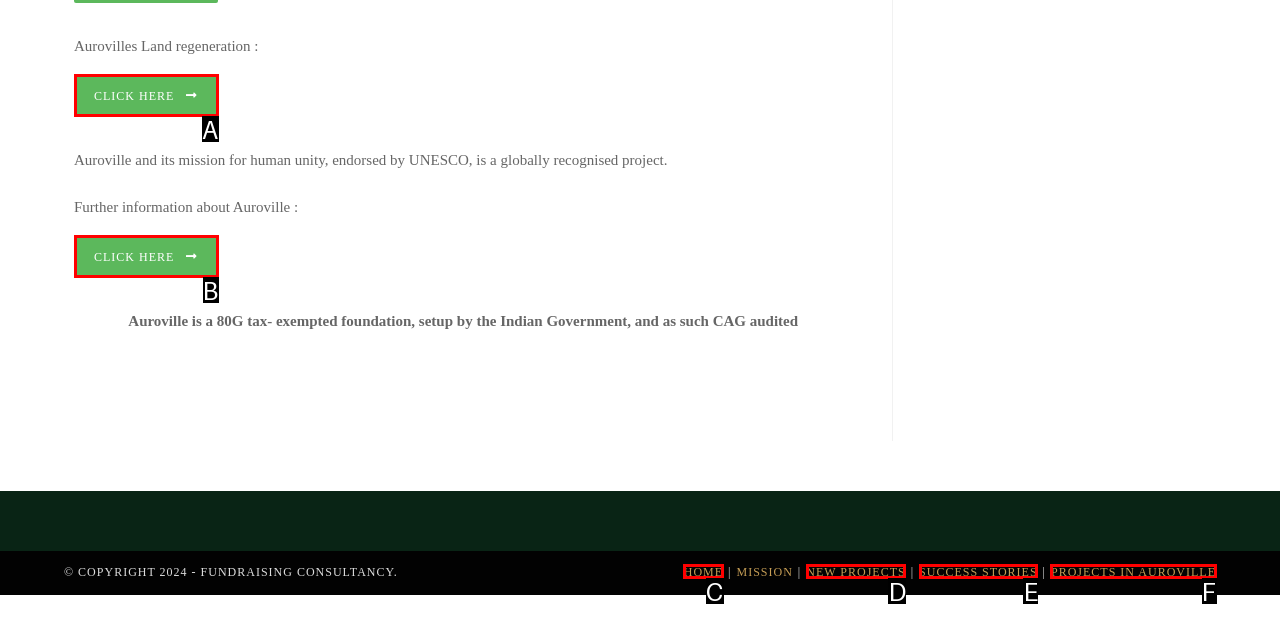Identify which HTML element aligns with the description: Projects in Auroville
Answer using the letter of the correct choice from the options available.

F